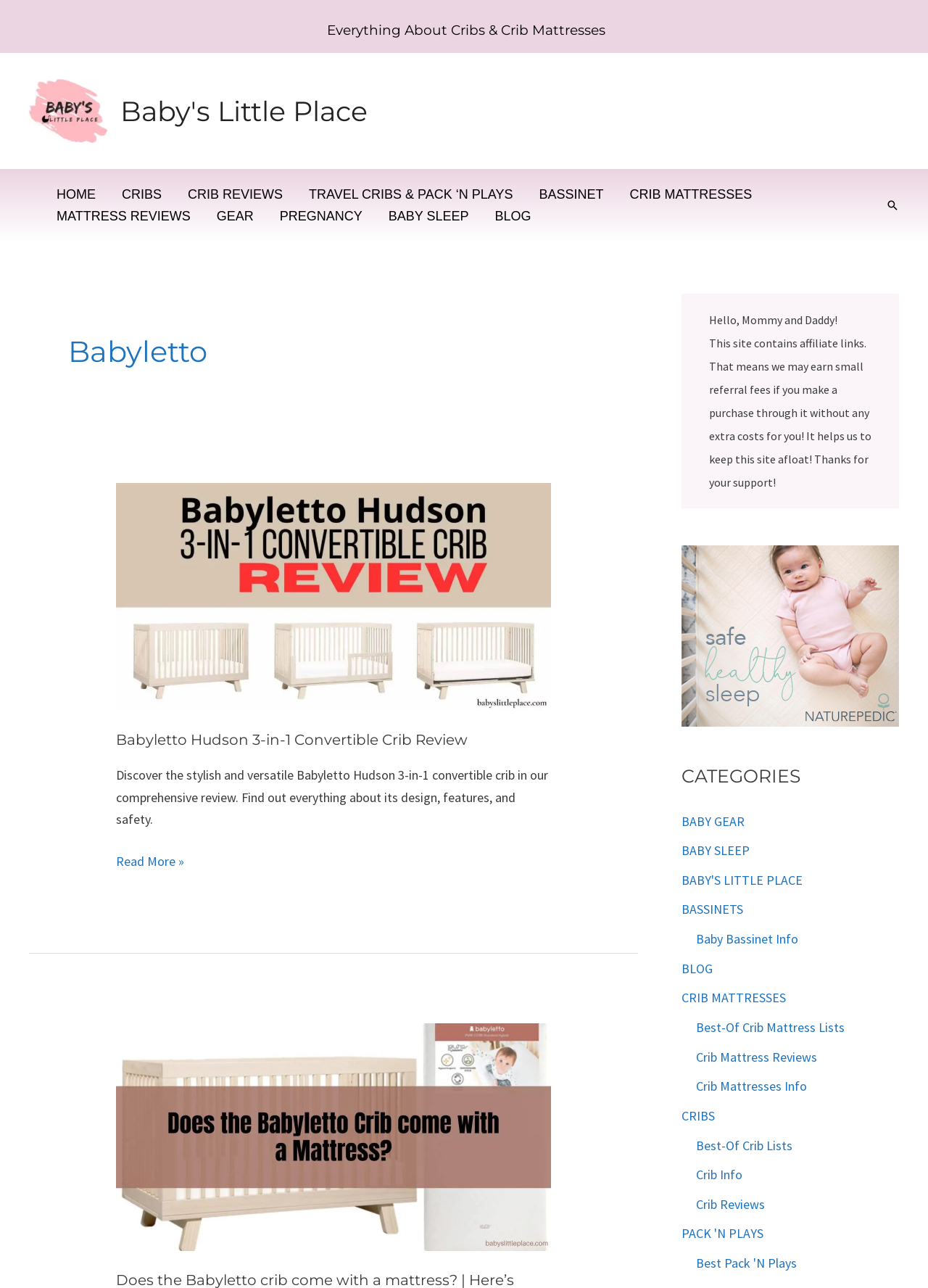Refer to the image and answer the question with as much detail as possible: What is the name of the reviewed crib?

The article section has a heading 'Babyletto Hudson 3-in-1 Convertible Crib Review' and a link 'Babyletto Hudson 3-In-1 Convertible Crib Review', which suggests that the reviewed crib is the Babyletto Hudson 3-In-1 Convertible Crib.